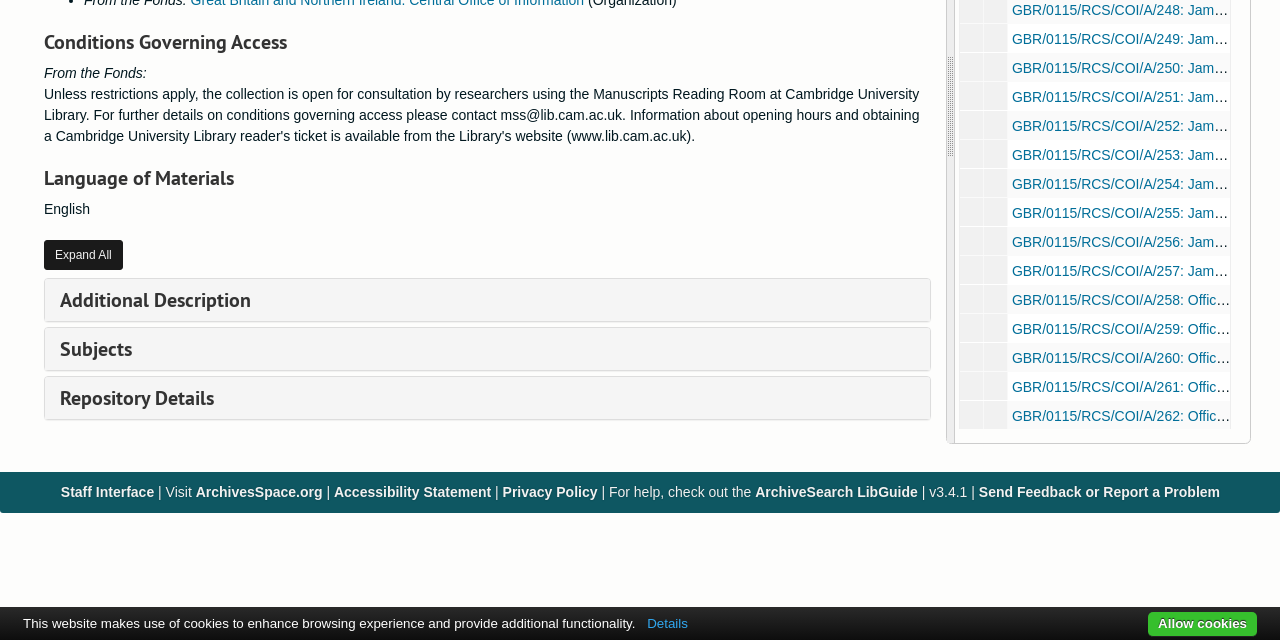Find the UI element described as: "Staff Interface" and predict its bounding box coordinates. Ensure the coordinates are four float numbers between 0 and 1, [left, top, right, bottom].

[0.048, 0.756, 0.12, 0.781]